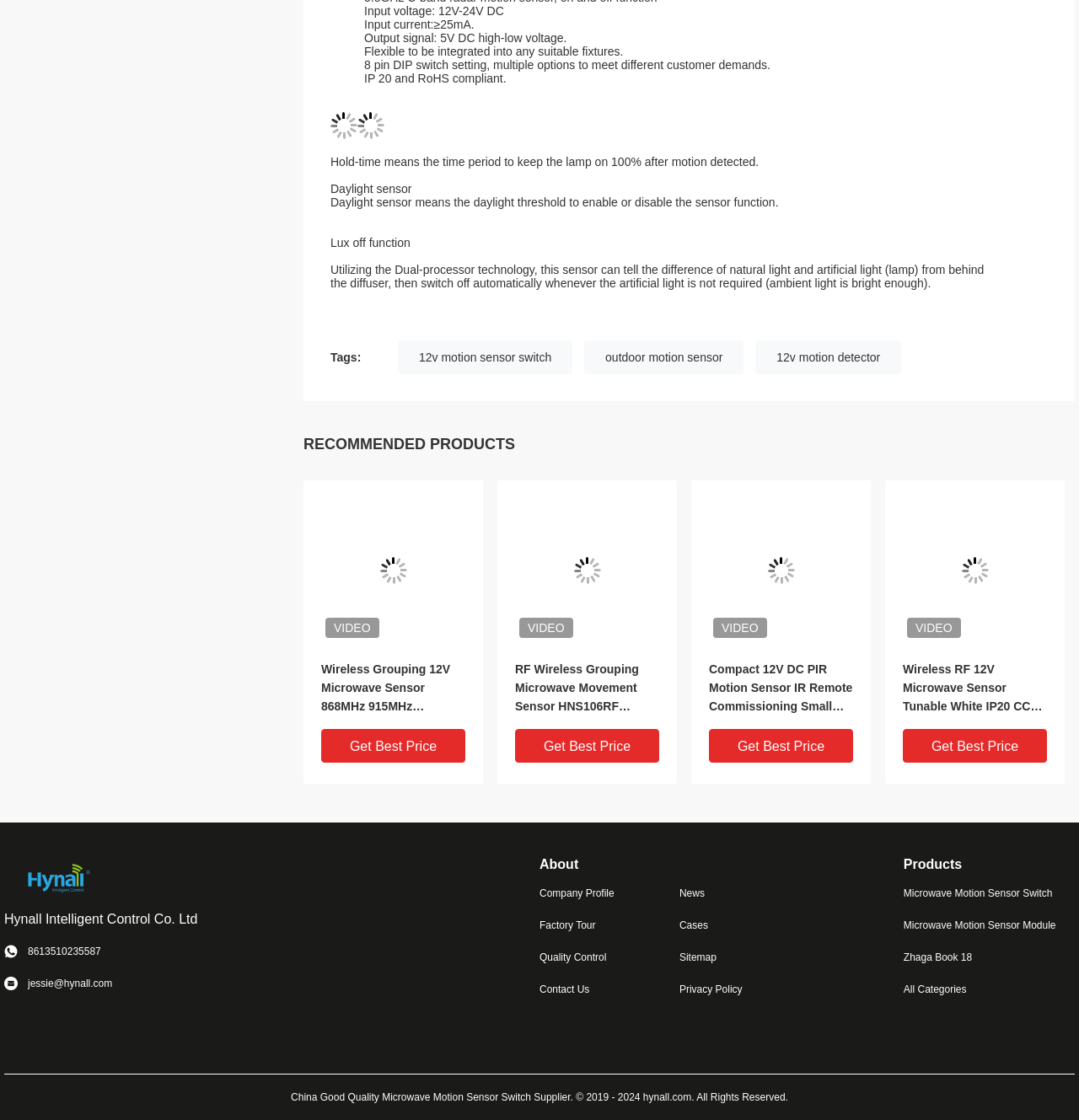Based on the element description "12v motion sensor switch", predict the bounding box coordinates of the UI element.

[0.369, 0.304, 0.531, 0.334]